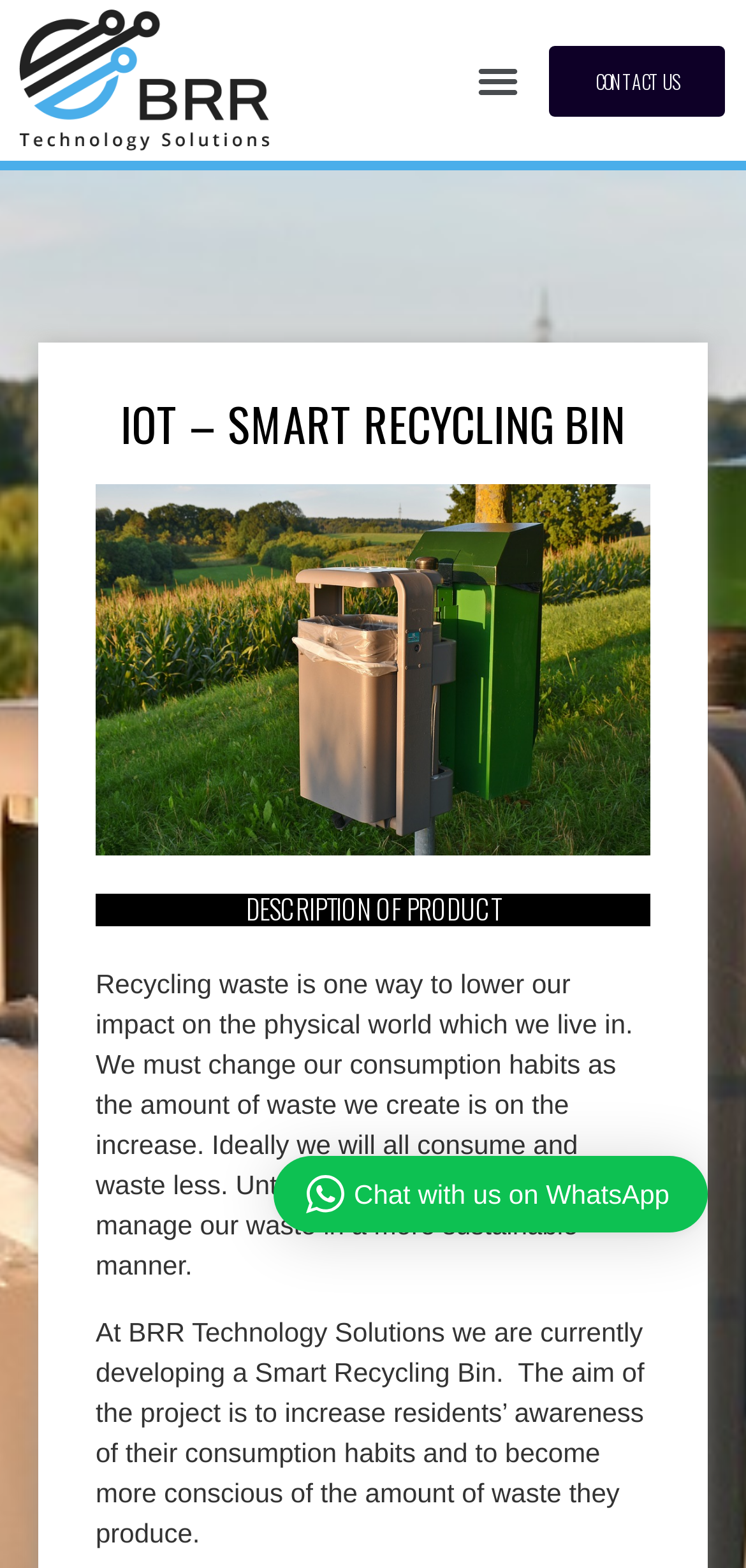Please give a succinct answer to the question in one word or phrase:
How many text blocks are there on the webpage?

4